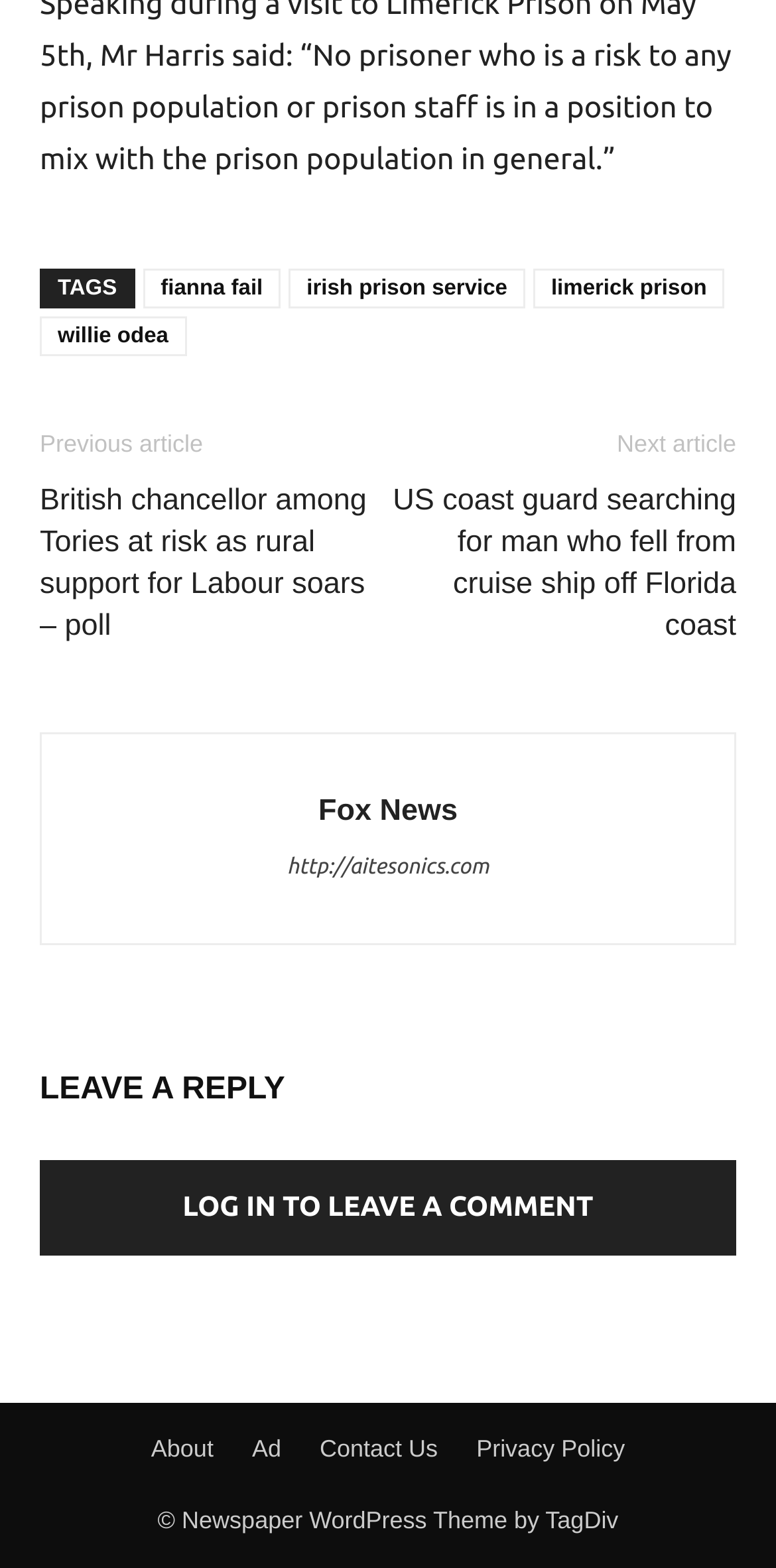Mark the bounding box of the element that matches the following description: "Nutritionless".

None